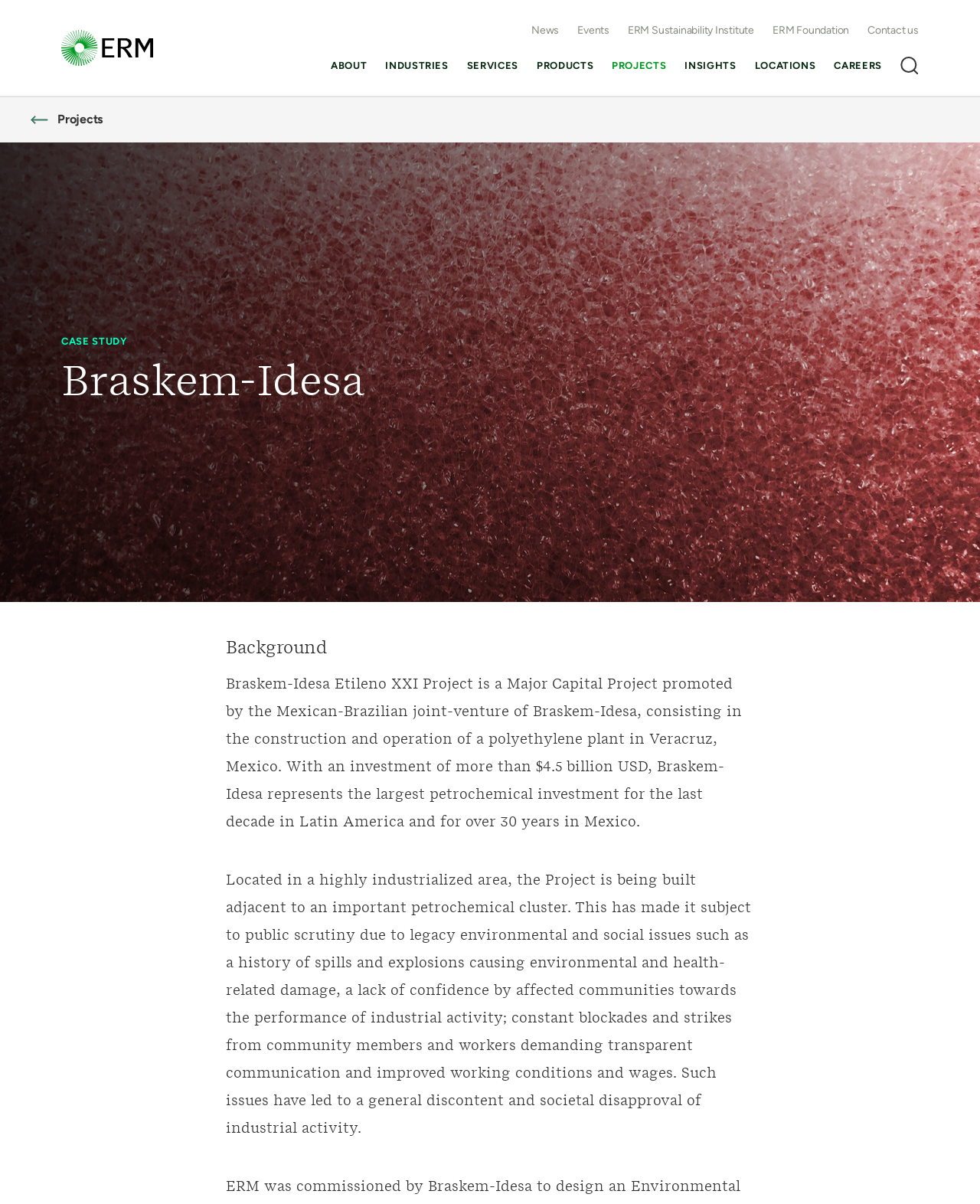Please identify the bounding box coordinates of the region to click in order to complete the task: "Click the ERM Logo". The coordinates must be four float numbers between 0 and 1, specified as [left, top, right, bottom].

[0.062, 0.025, 0.156, 0.055]